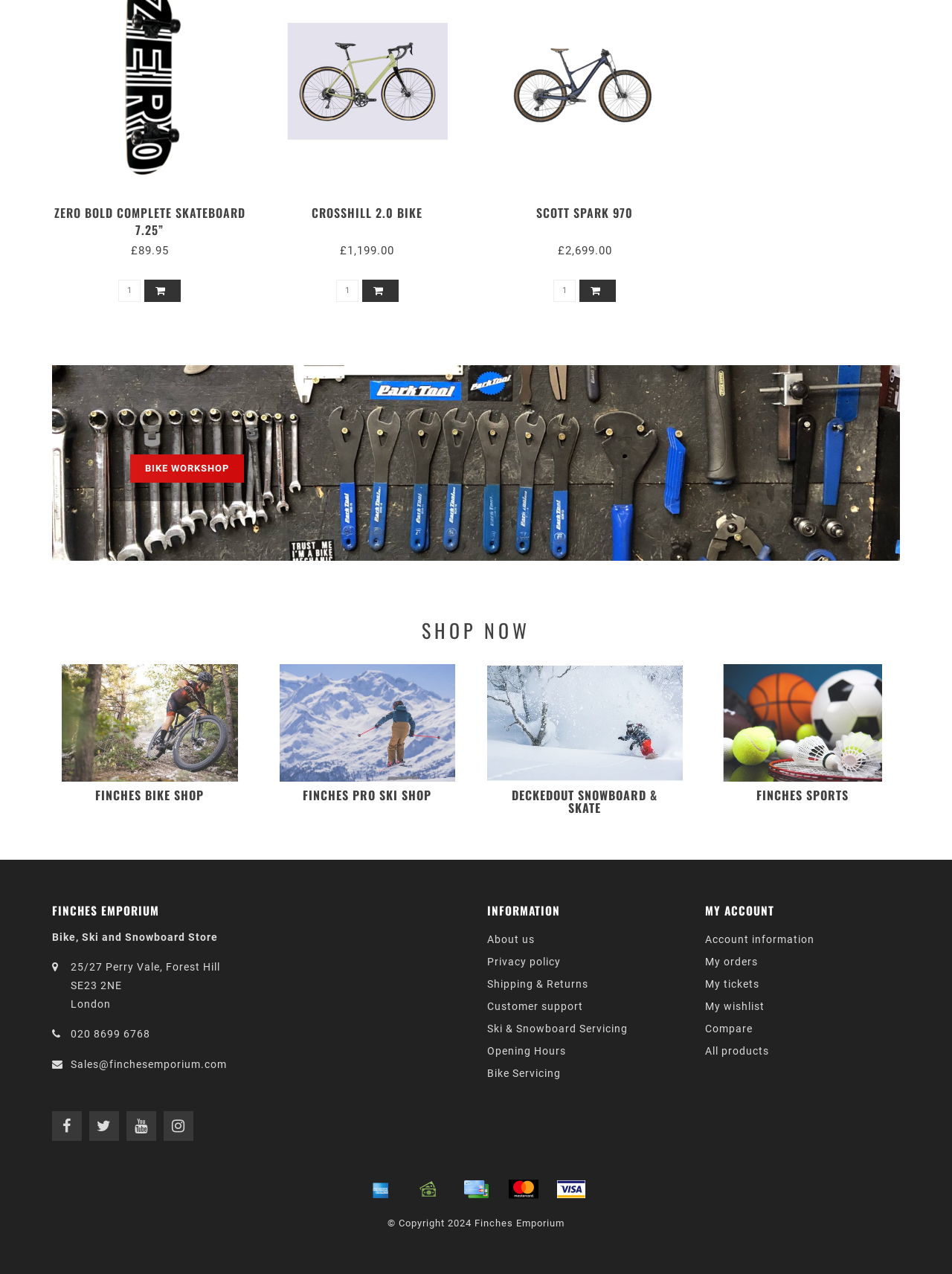Provide a short, one-word or phrase answer to the question below:
What is the address of Finches Emporium?

25/27 Perry Vale, Forest Hill, SE23 2NE, London